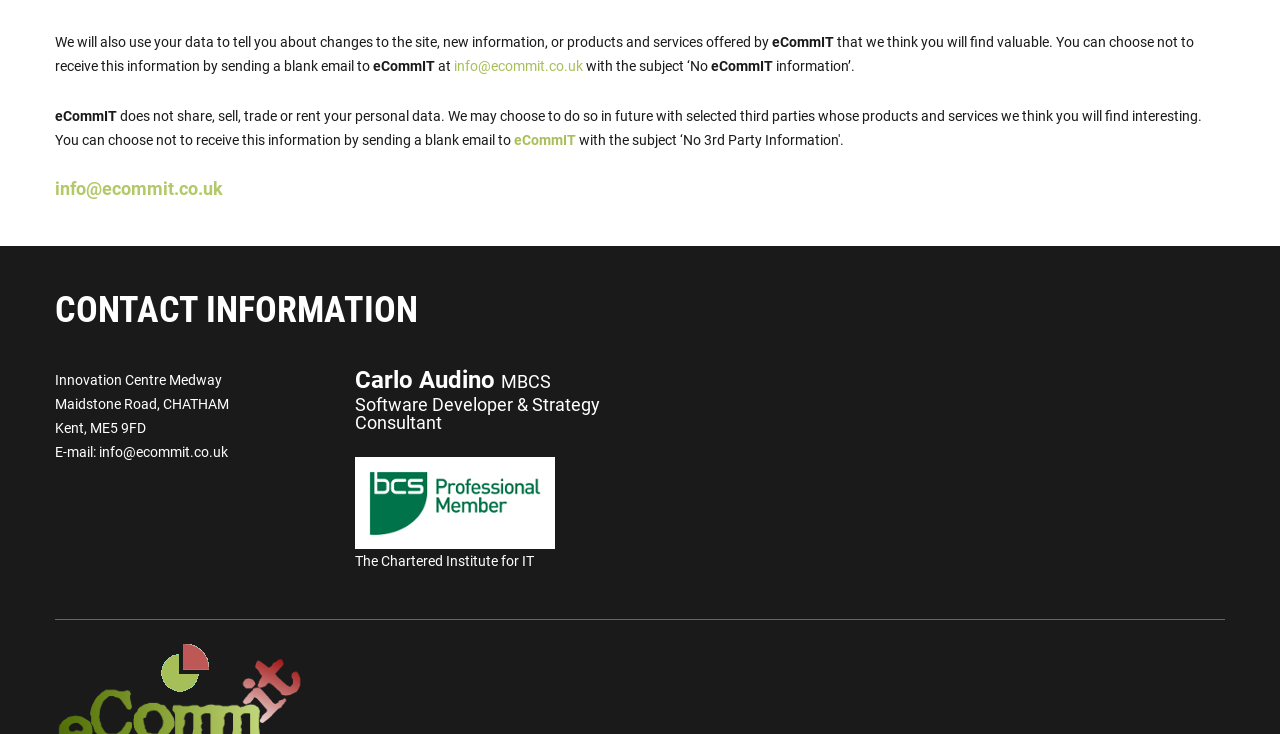Identify the bounding box of the UI component described as: "info@ecommit.co.uk".

[0.043, 0.243, 0.174, 0.271]